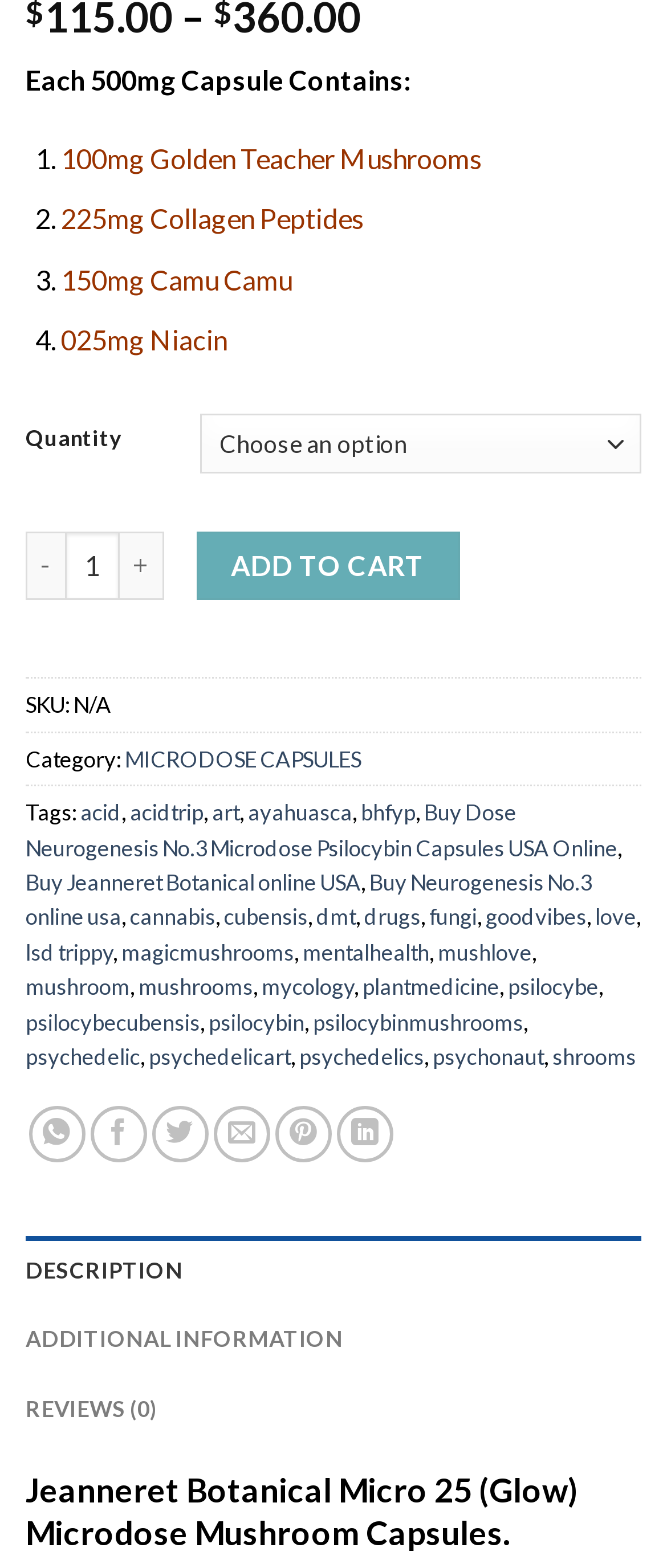Identify the bounding box coordinates for the region to click in order to carry out this instruction: "Add to cart". Provide the coordinates using four float numbers between 0 and 1, formatted as [left, top, right, bottom].

[0.295, 0.339, 0.689, 0.383]